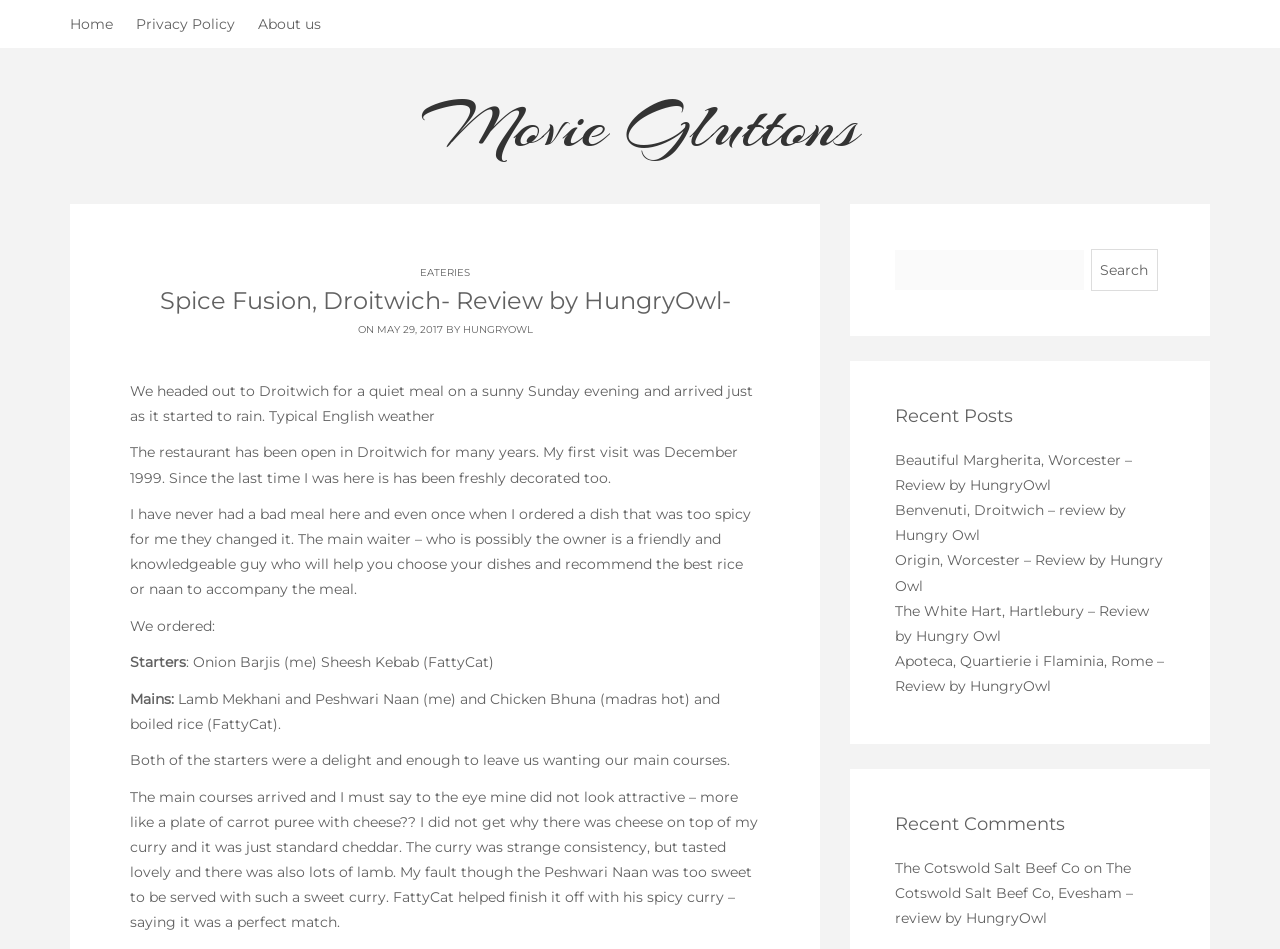Find the bounding box coordinates for the element that must be clicked to complete the instruction: "Click Home". The coordinates should be four float numbers between 0 and 1, indicated as [left, top, right, bottom].

[0.055, 0.0, 0.098, 0.051]